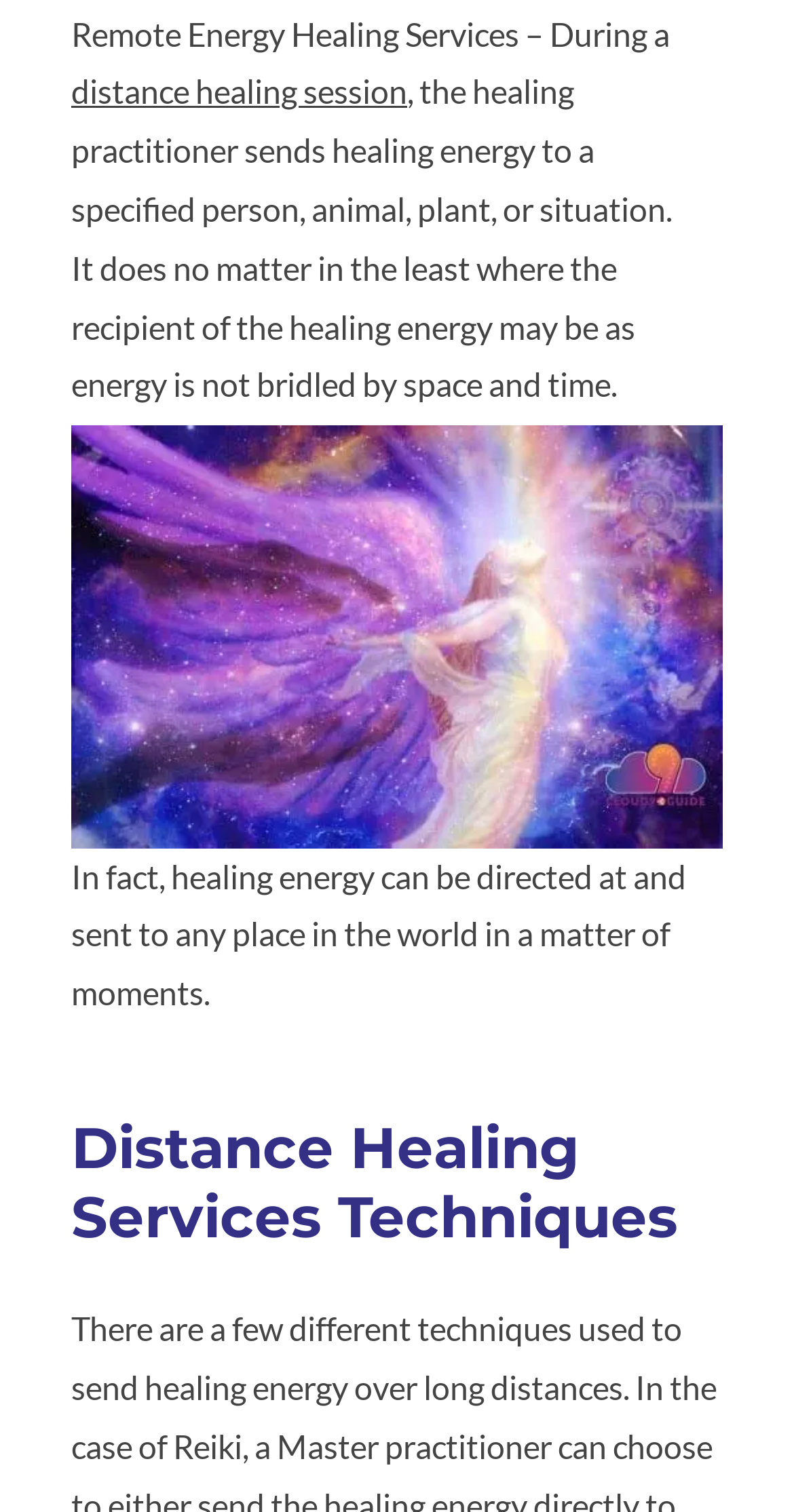What is the purpose of the image on the webpage?
Answer the question with a single word or phrase by looking at the picture.

Illustrate Distance Healing Services